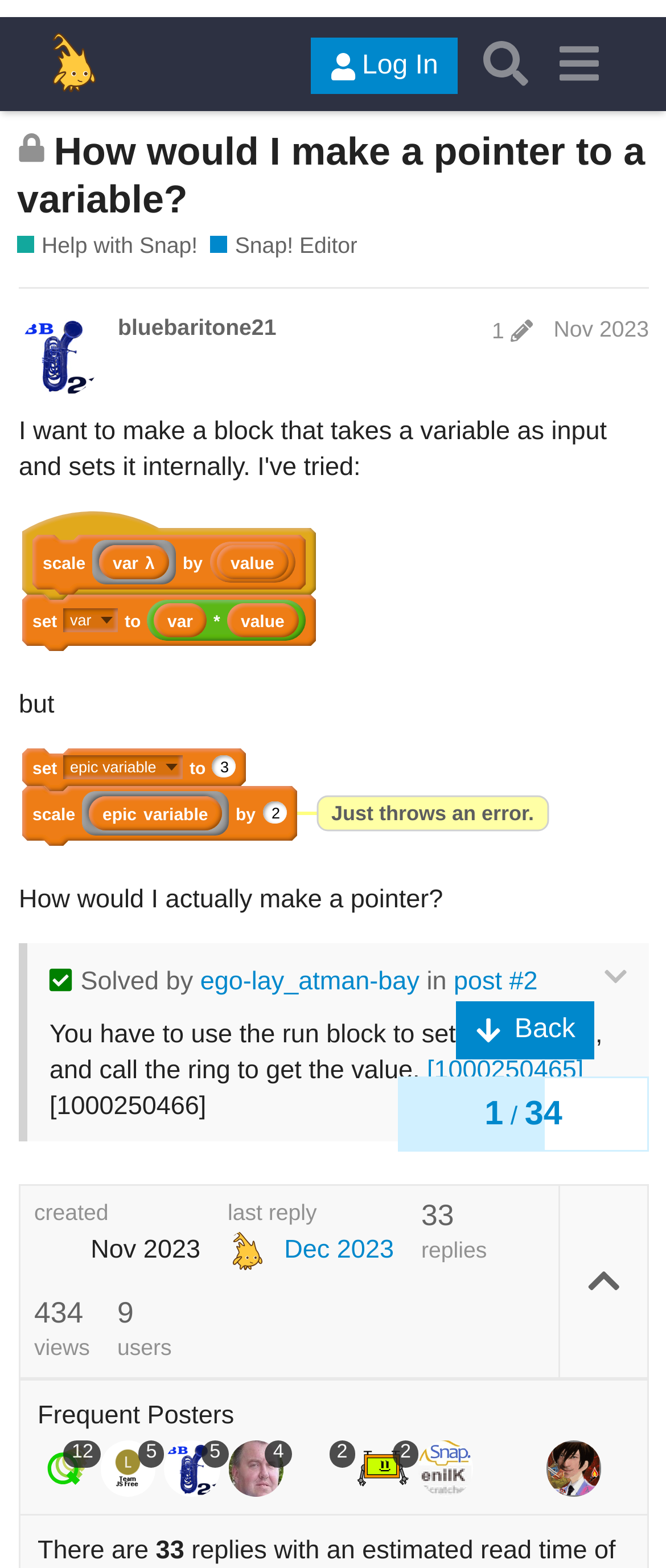Please identify the bounding box coordinates of the clickable area that will fulfill the following instruction: "Click the 'Log In' button". The coordinates should be in the format of four float numbers between 0 and 1, i.e., [left, top, right, bottom].

[0.466, 0.014, 0.686, 0.05]